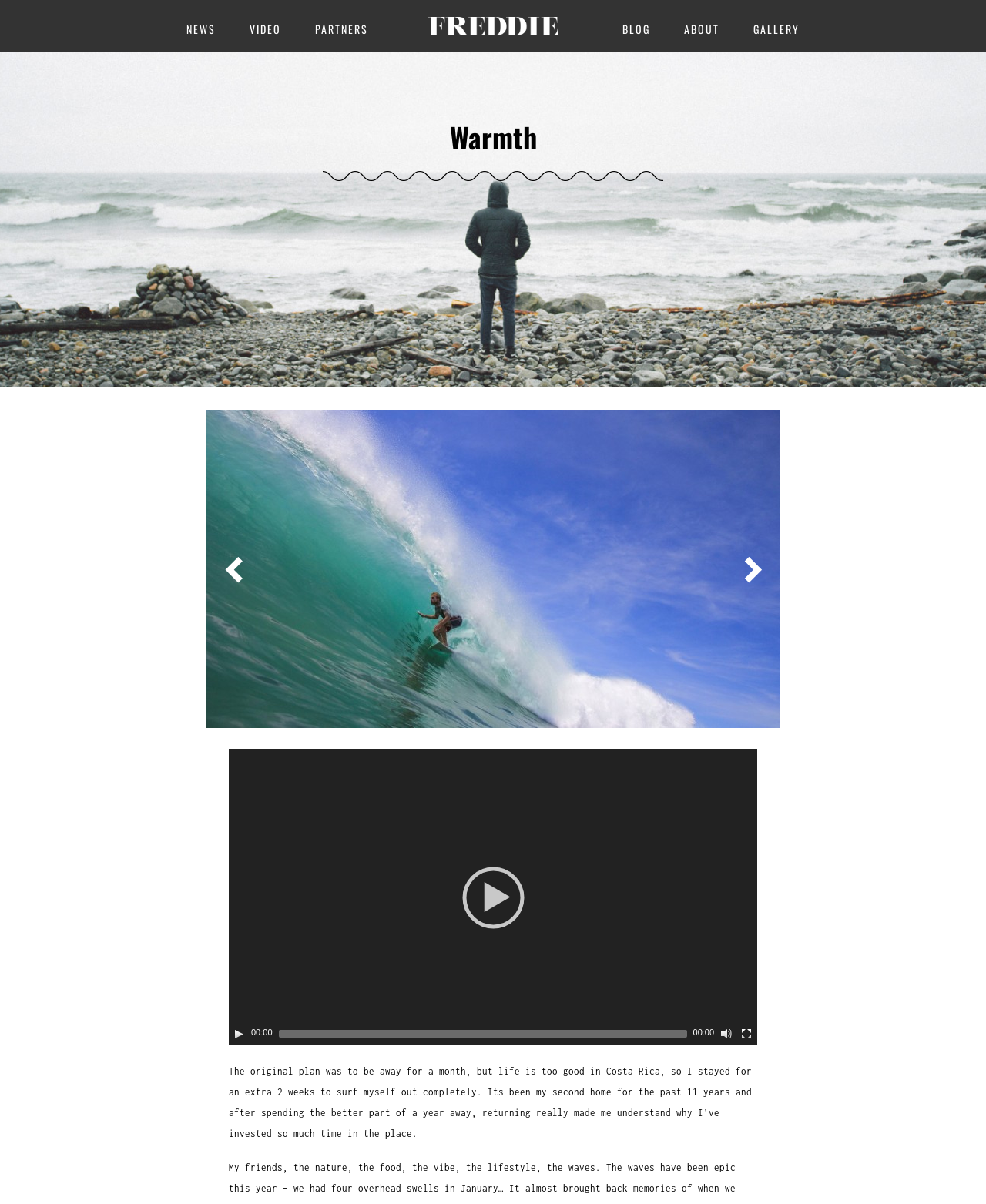What is the person doing in Costa Rica?
Using the image provided, answer with just one word or phrase.

Surfing